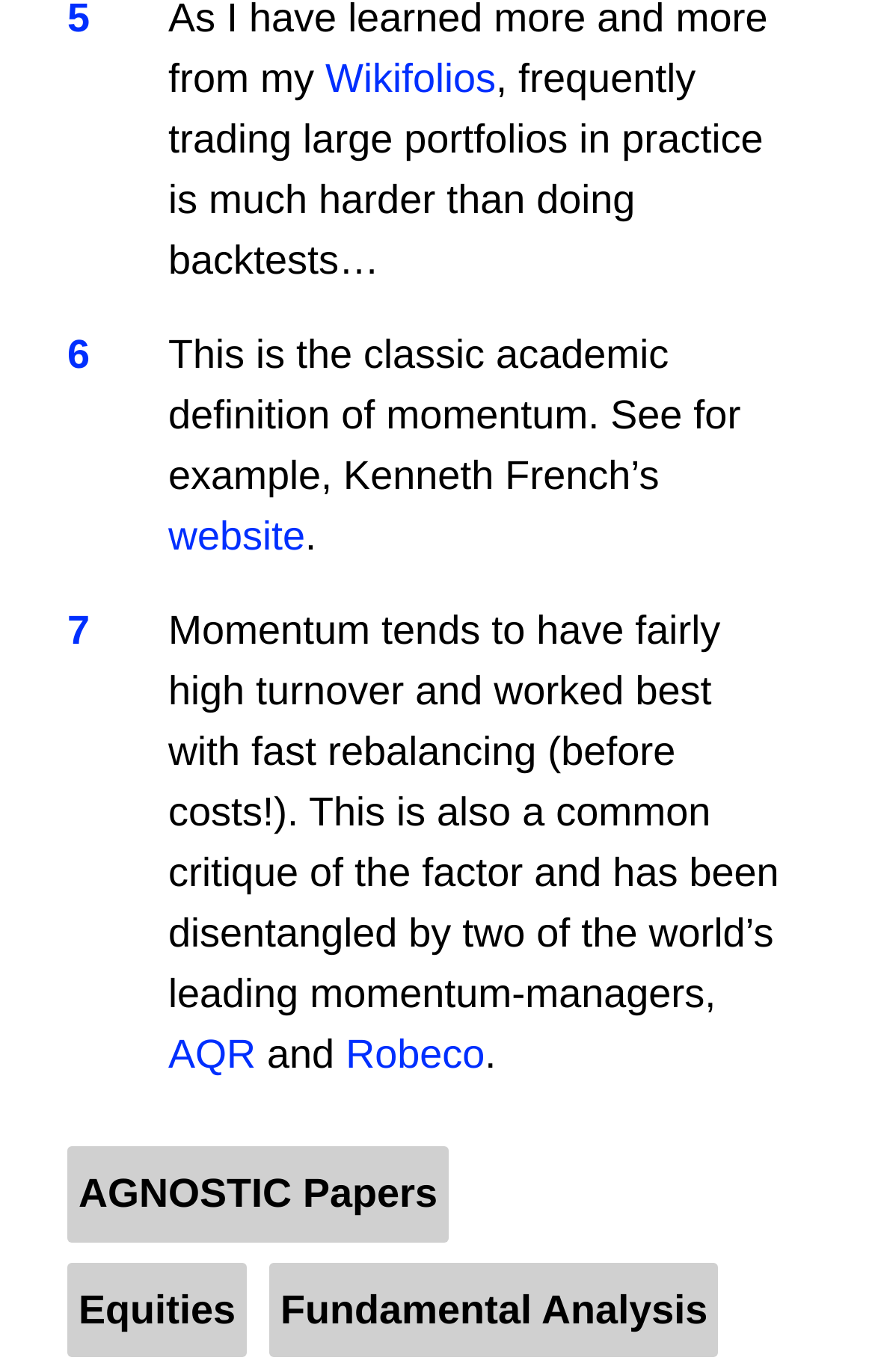Determine the bounding box coordinates of the region to click in order to accomplish the following instruction: "Explore AGNOSTIC Papers". Provide the coordinates as four float numbers between 0 and 1, specifically [left, top, right, bottom].

[0.077, 0.836, 0.513, 0.905]